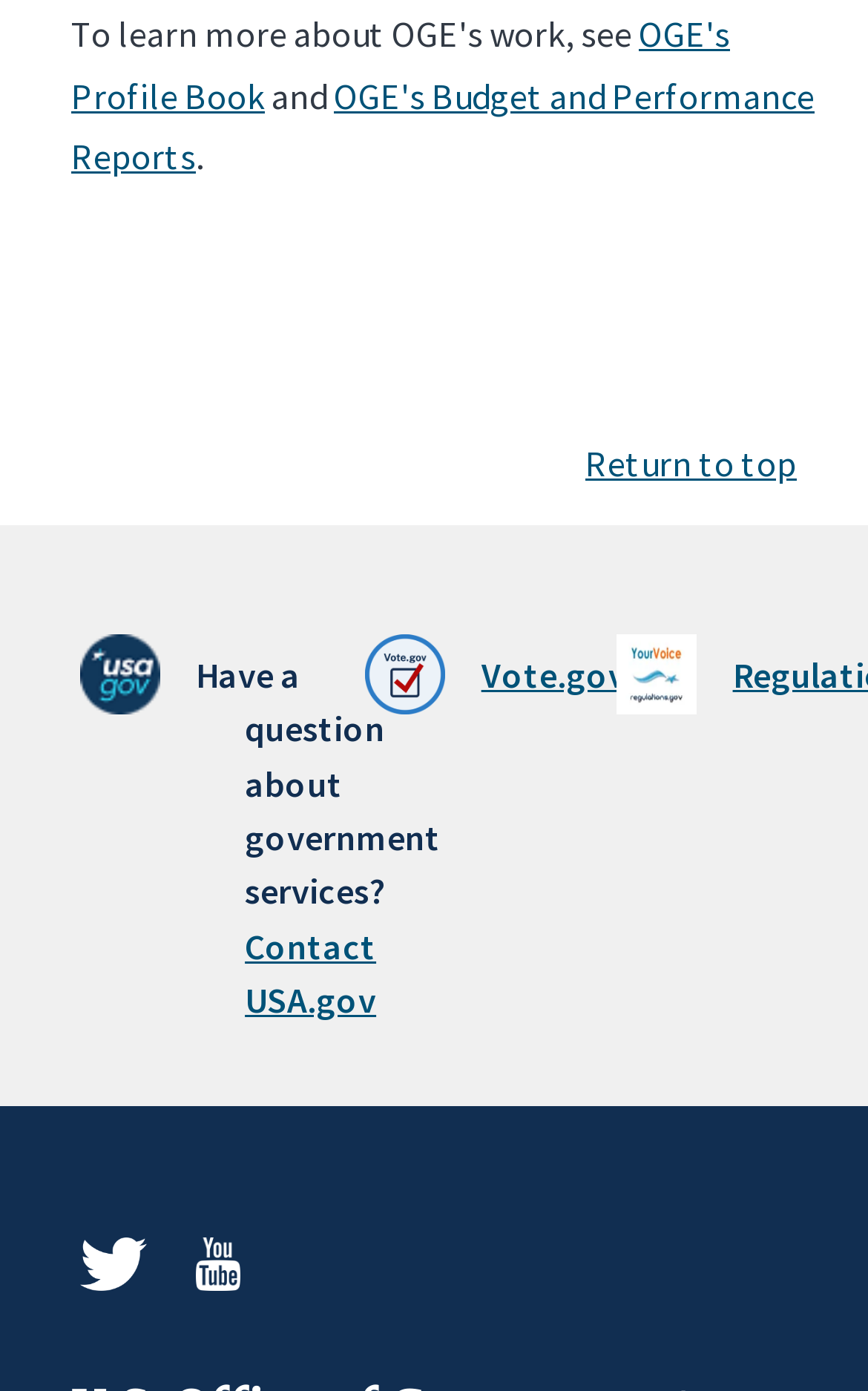Kindly respond to the following question with a single word or a brief phrase: 
How many USA.gov logos are on the page?

3